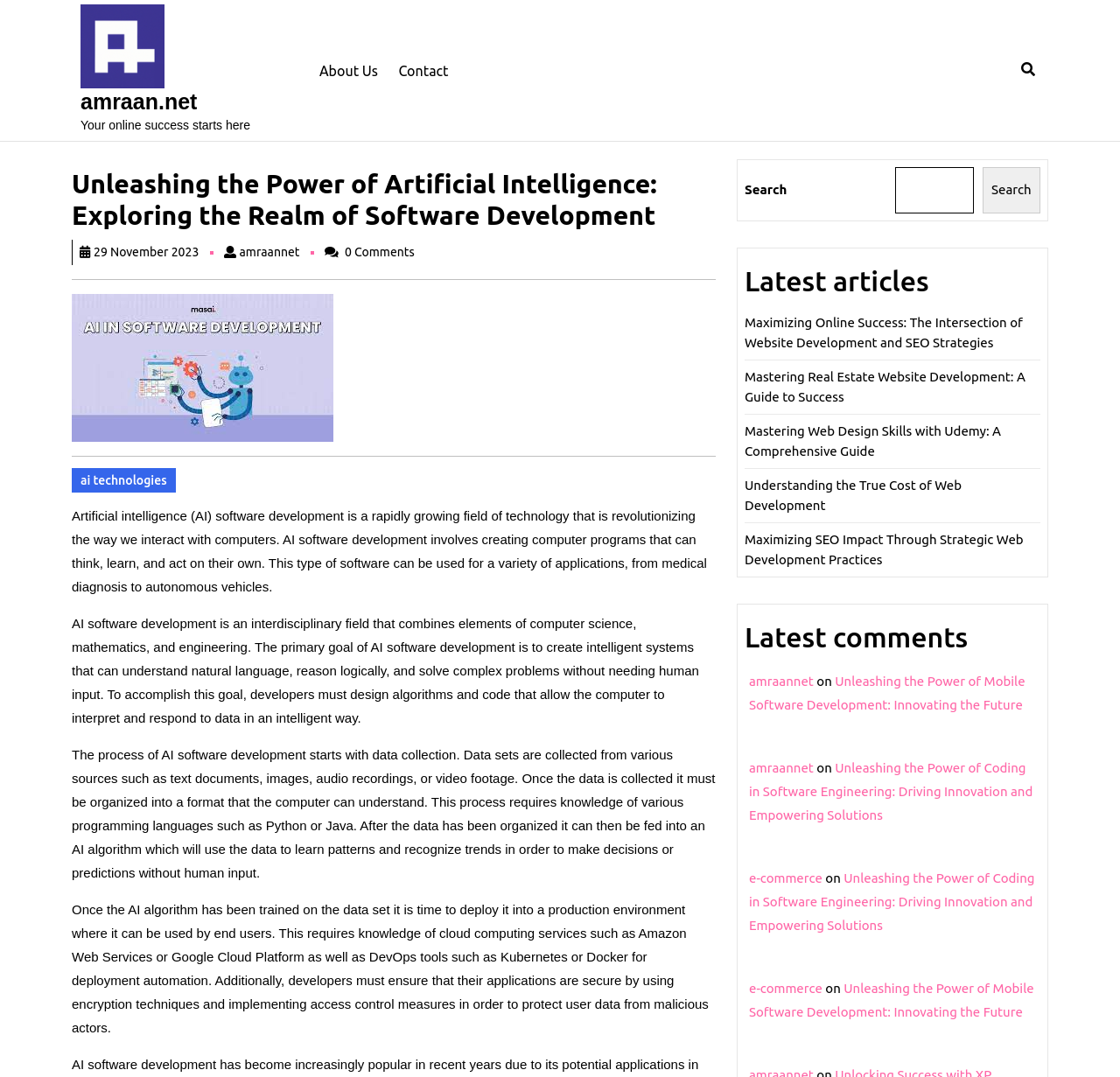Please specify the bounding box coordinates of the clickable region necessary for completing the following instruction: "Read the latest article". The coordinates must consist of four float numbers between 0 and 1, i.e., [left, top, right, bottom].

[0.665, 0.293, 0.913, 0.325]